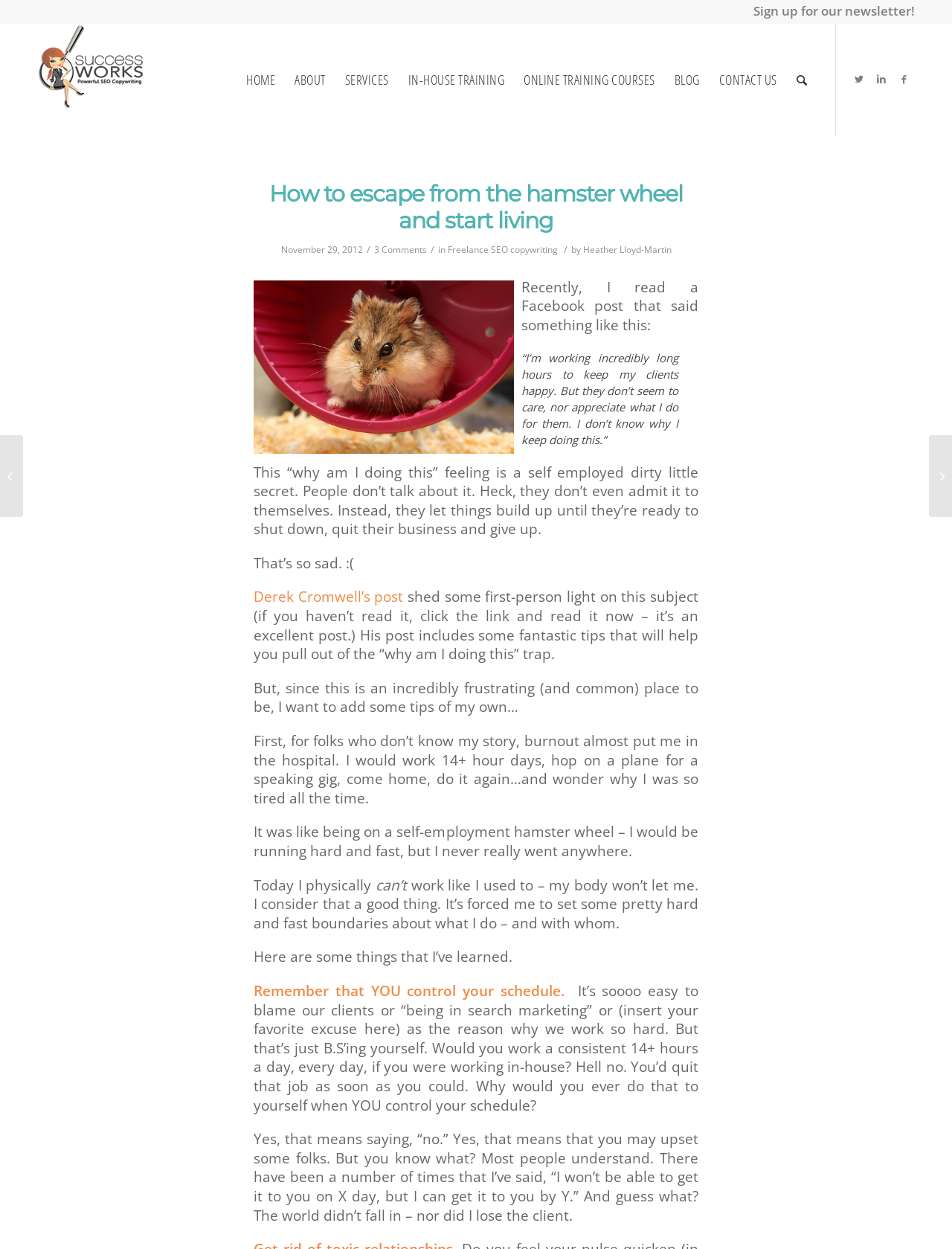Identify and extract the main heading from the webpage.

How to escape from the hamster wheel and start living